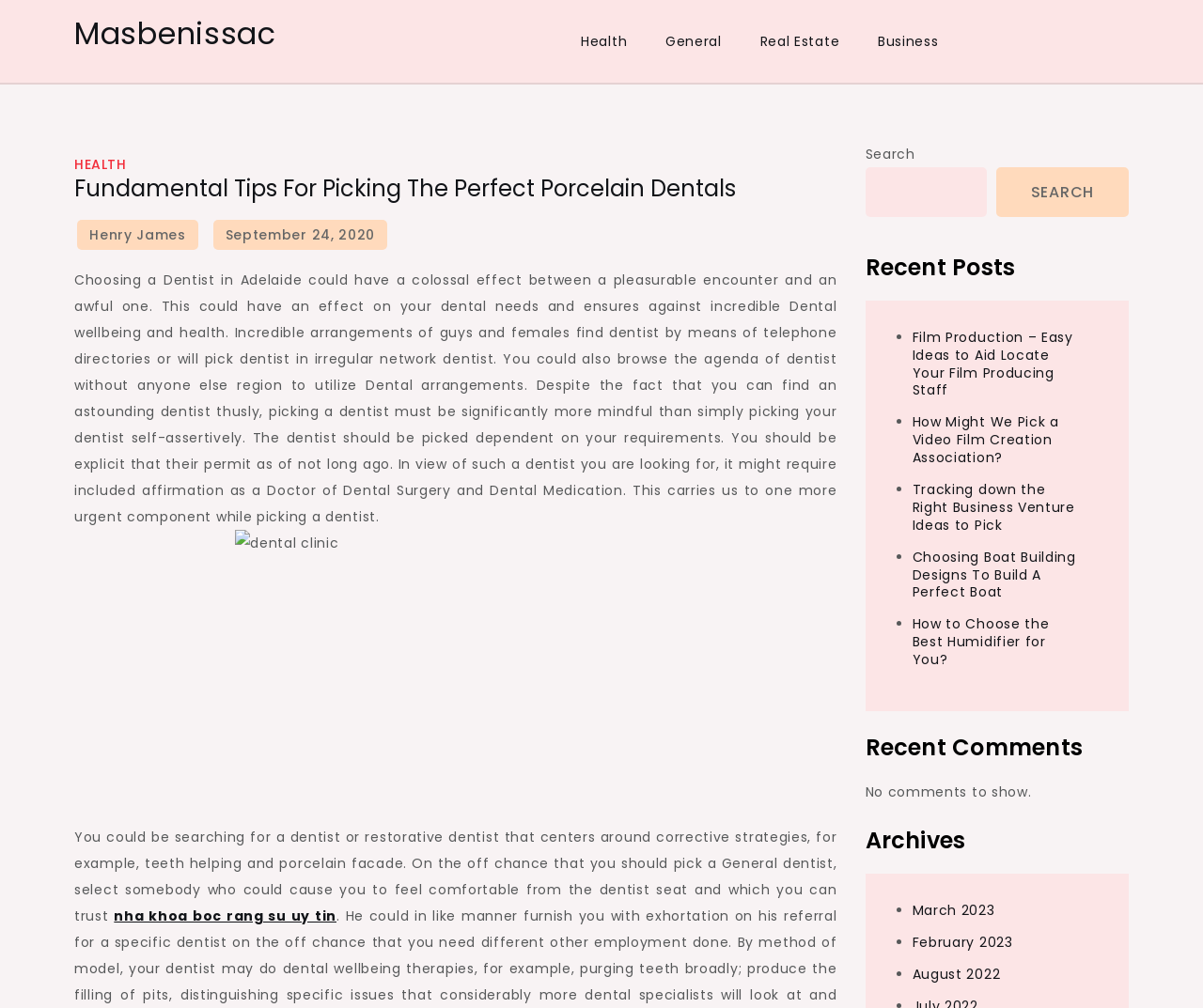Give a one-word or short phrase answer to this question: 
What is the date of the article?

September 24, 2020